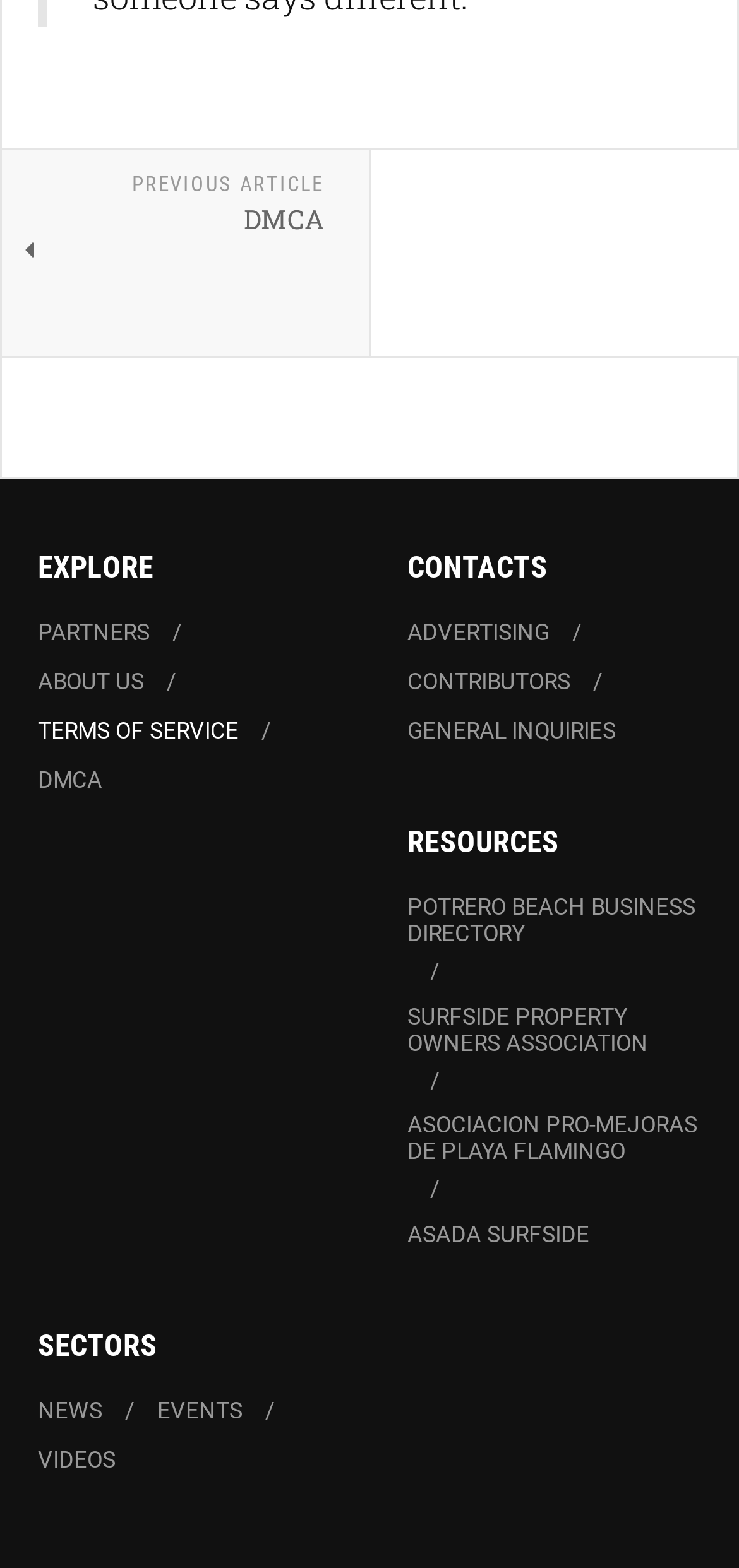Use a single word or phrase to answer the question:
How many links are under the 'SECTORS' heading?

3